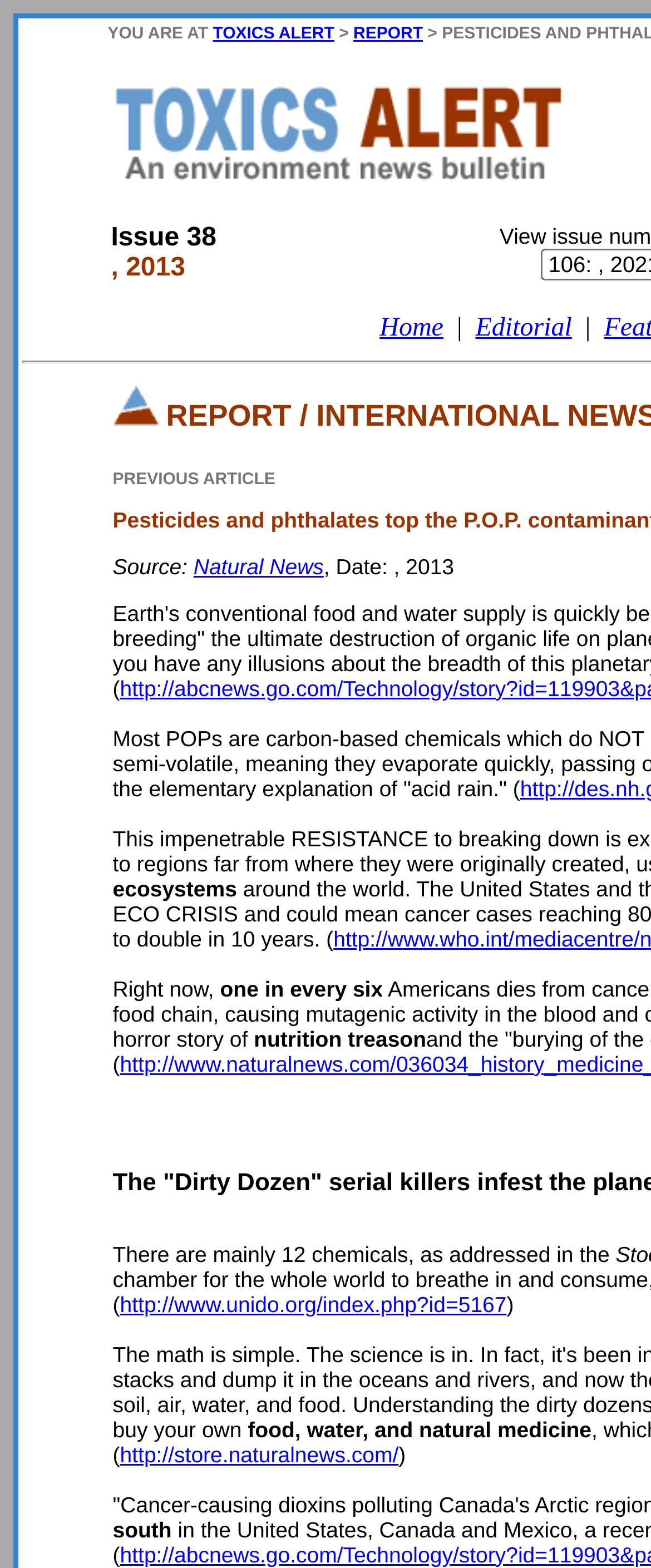What is the URL of the link related to UNIDO?
Give a single word or phrase answer based on the content of the image.

http://www.unido.org/index.php?id=5167